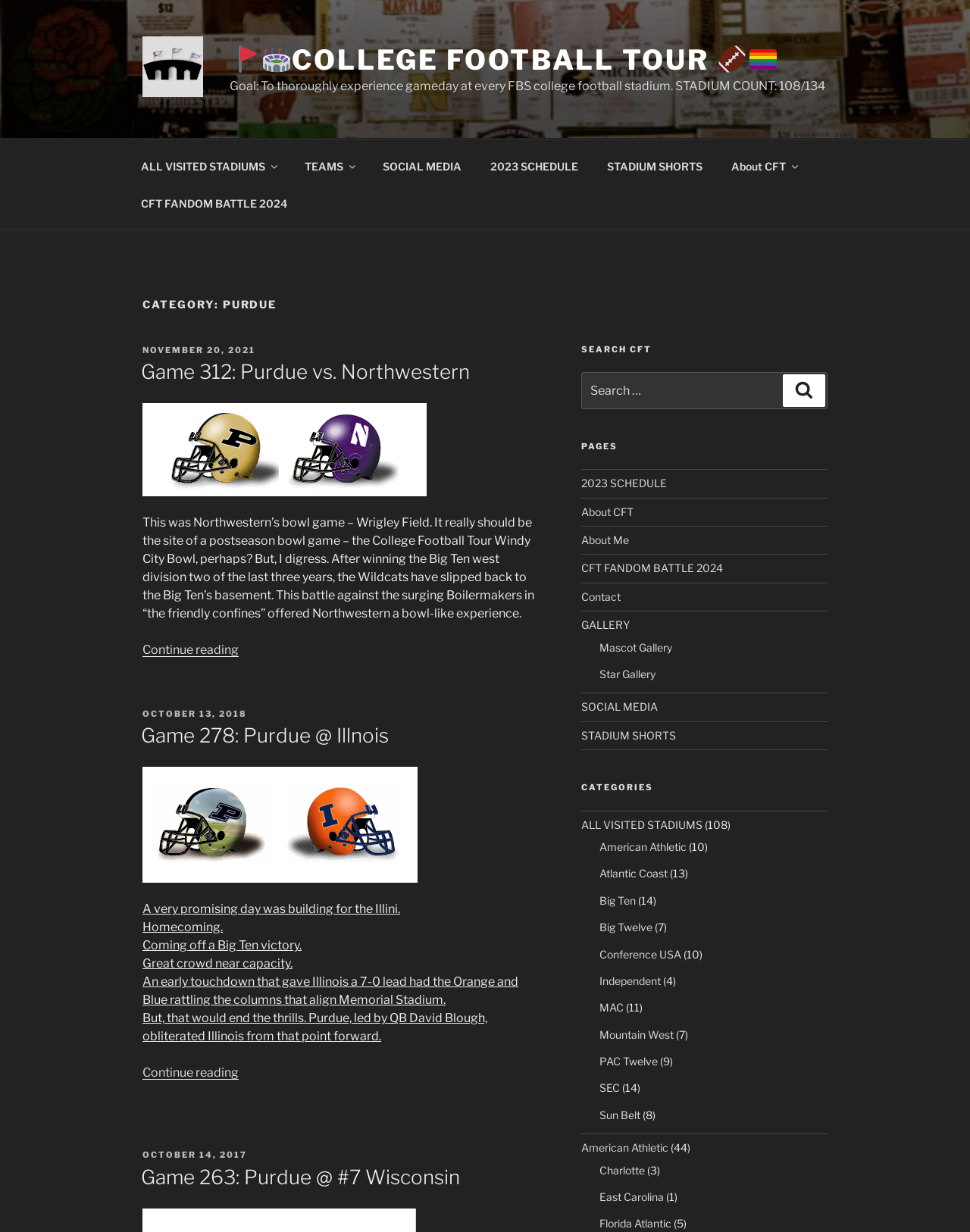What is the name of the author?
Using the information from the image, provide a comprehensive answer to the question.

I searched the entire webpage but couldn't find any information about the author of the articles or the website.